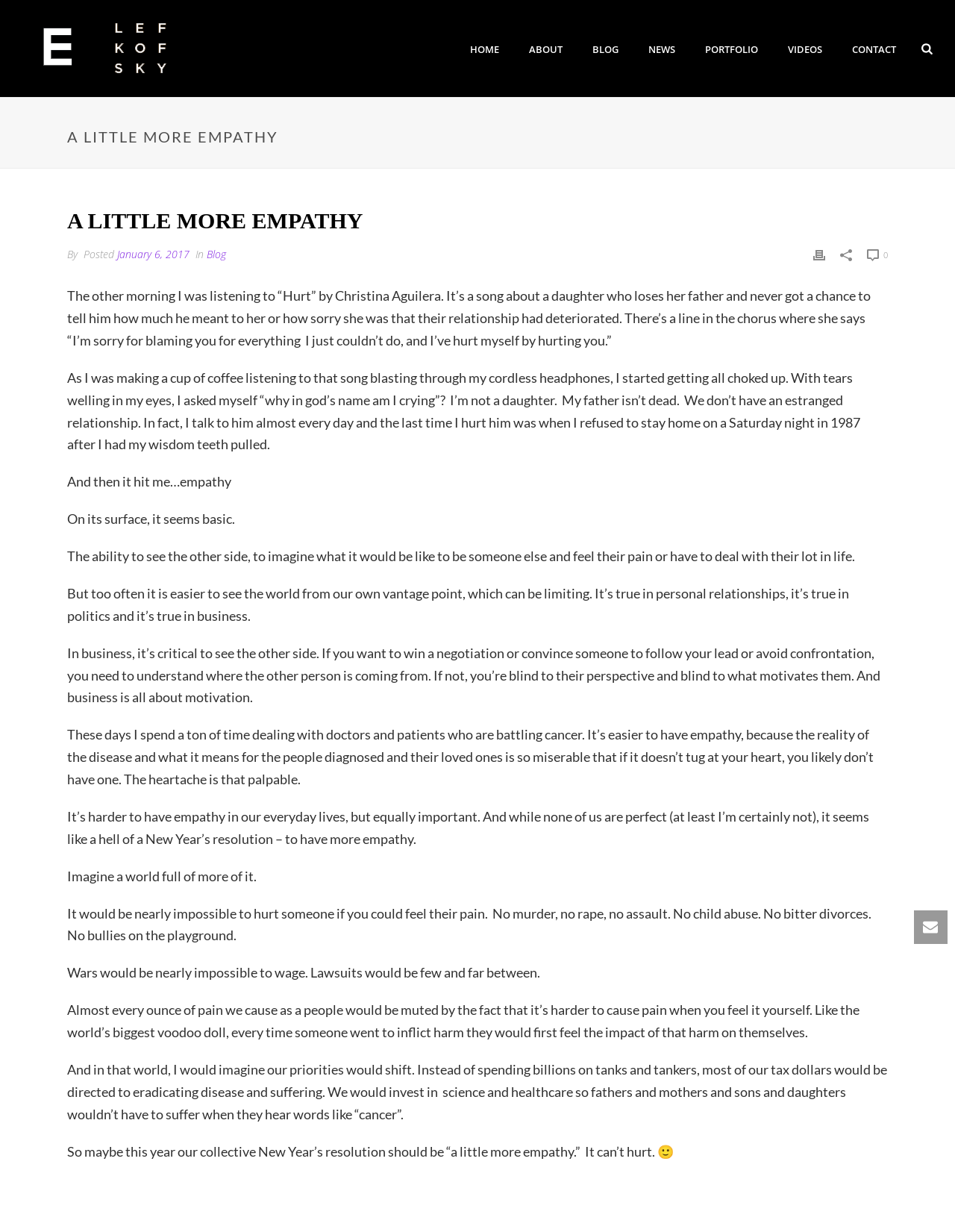What is the name of the founder and CEO of Tempus?
With the help of the image, please provide a detailed response to the question.

The answer can be found in the image description of the element with bounding box coordinates [0.016, 0.0, 0.19, 0.079], which states 'Eric Lefkofsky is the founder and CEO of Tempus, a technology company advancing precision medicine through the practical application of artificial intelligence in healthcare.'